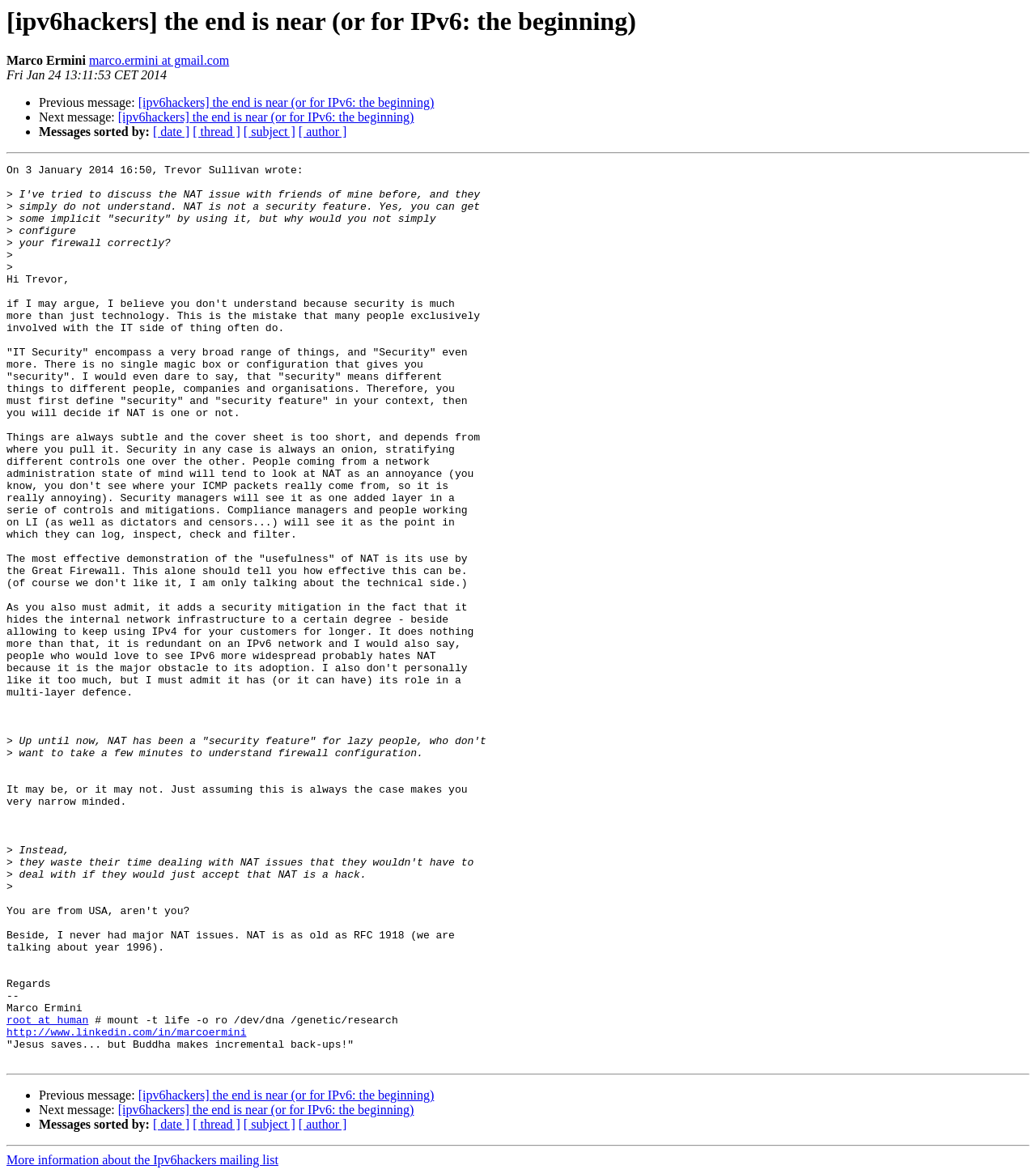Provide a single word or phrase to answer the given question: 
What is the date of the first message?

3 January 2014